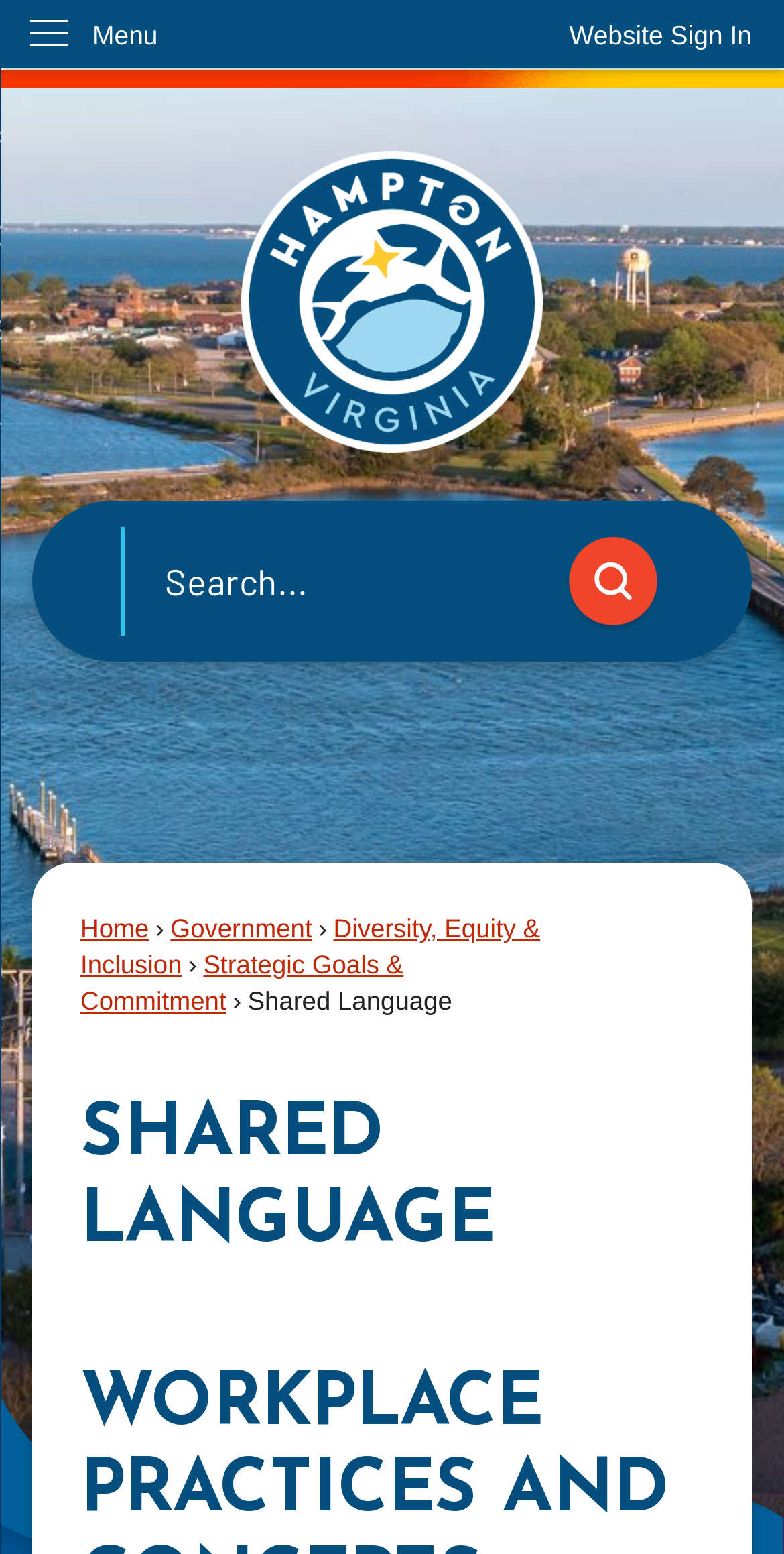Could you indicate the bounding box coordinates of the region to click in order to complete this instruction: "Sign in to the website".

[0.685, 0.0, 1.0, 0.045]